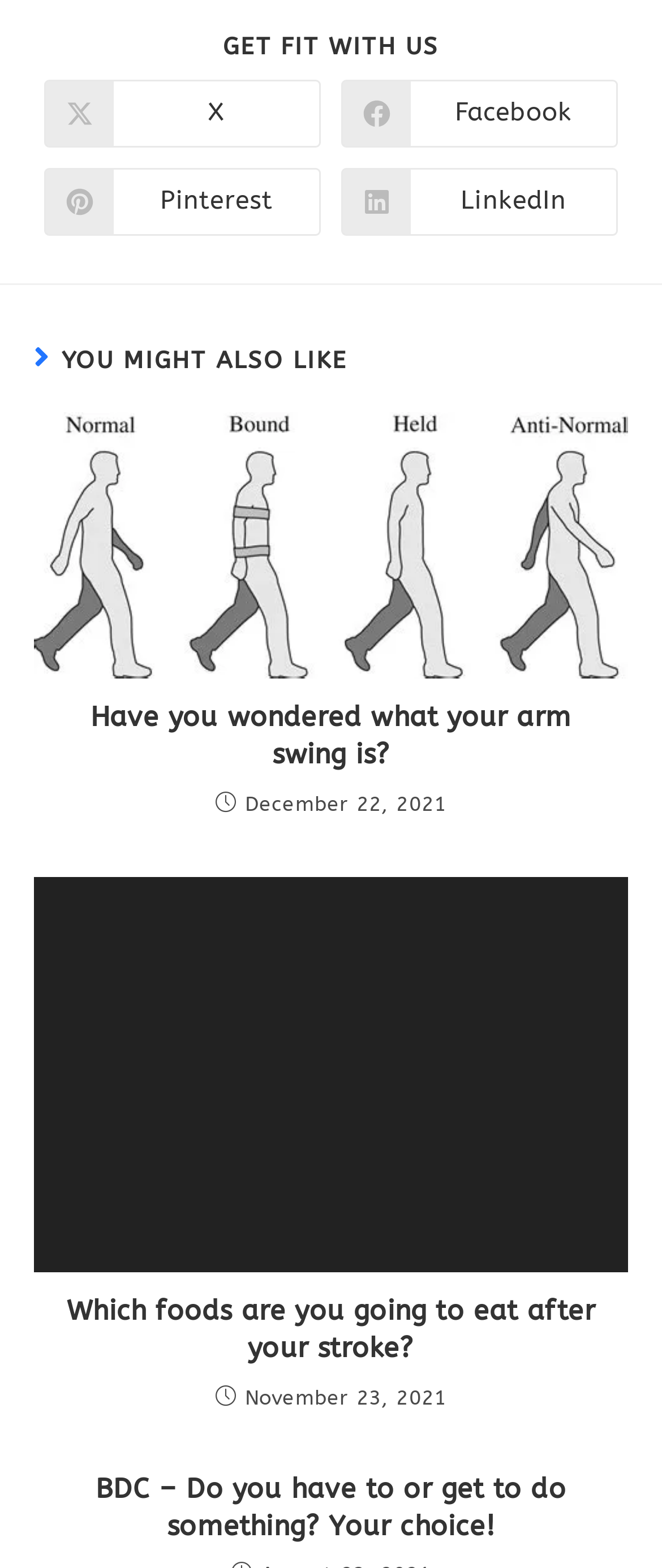Pinpoint the bounding box coordinates of the clickable area needed to execute the instruction: "Read more about the article Have you wondered what your arm swing is?". The coordinates should be specified as four float numbers between 0 and 1, i.e., [left, top, right, bottom].

[0.051, 0.263, 0.949, 0.433]